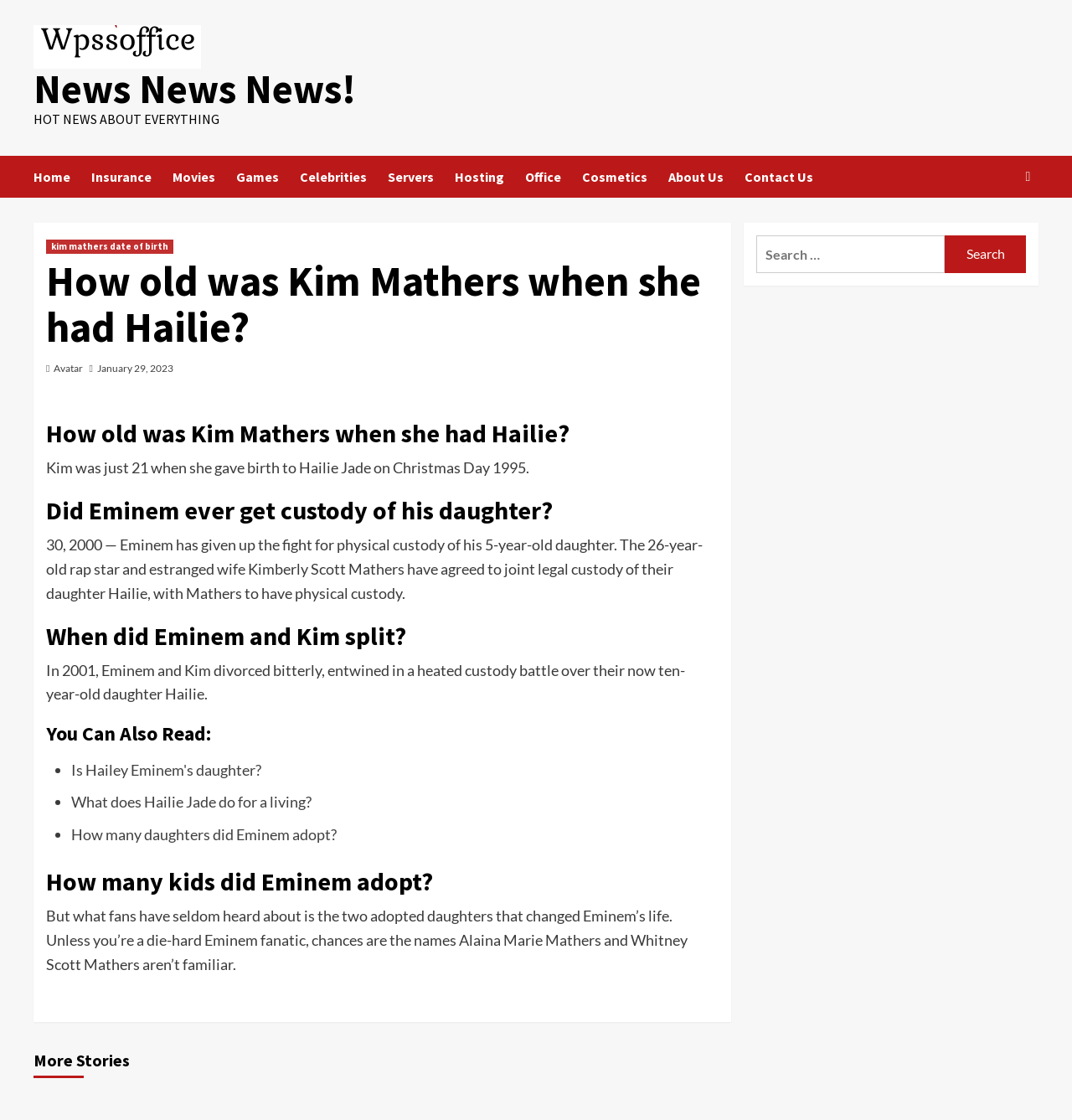Please find and report the primary heading text from the webpage.

How old was Kim Mathers when she had Hailie?